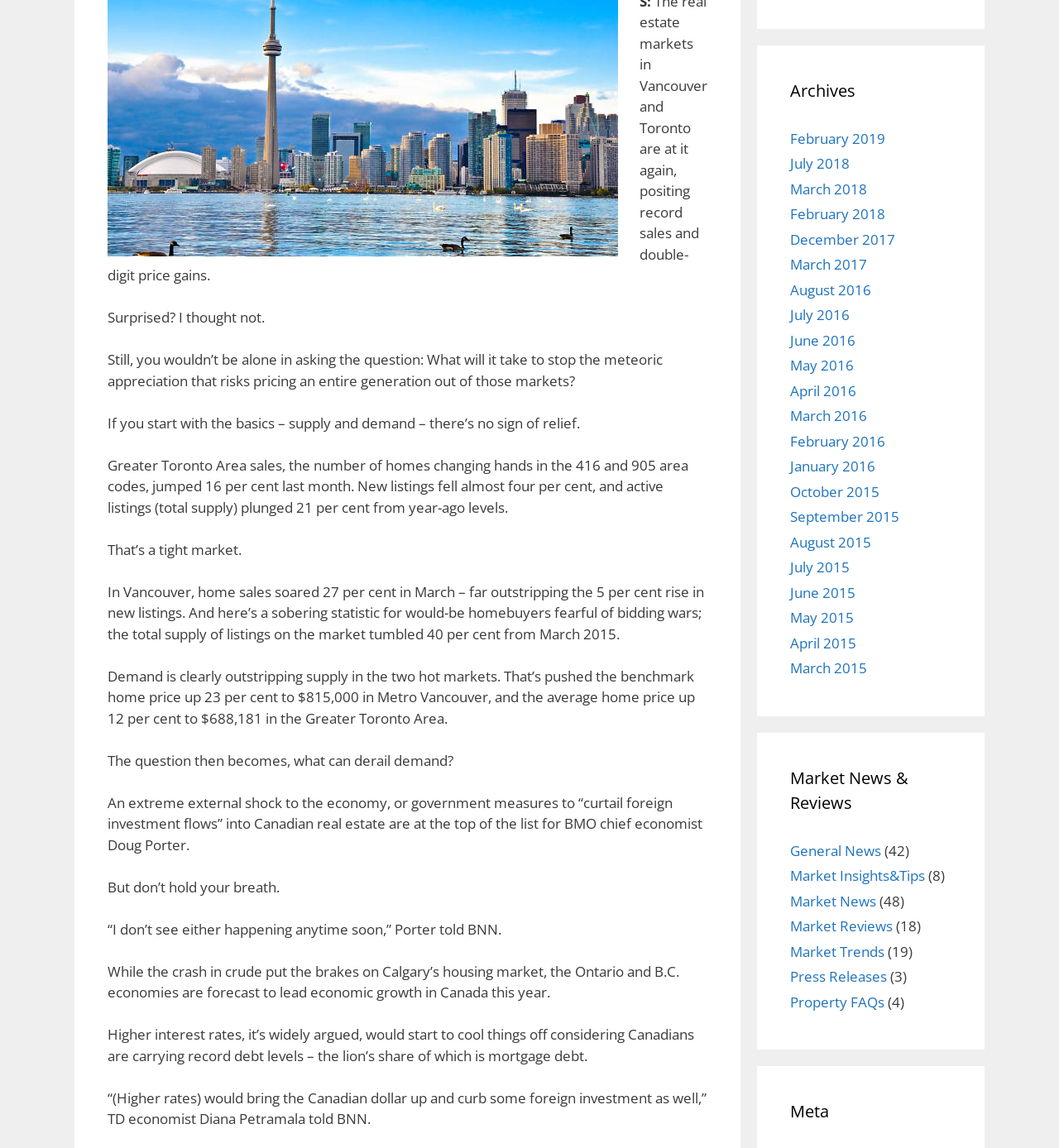From the webpage screenshot, predict the bounding box coordinates (top-left x, top-left y, bottom-right x, bottom-right y) for the UI element described here: Market Insights&Tips

[0.746, 0.754, 0.873, 0.771]